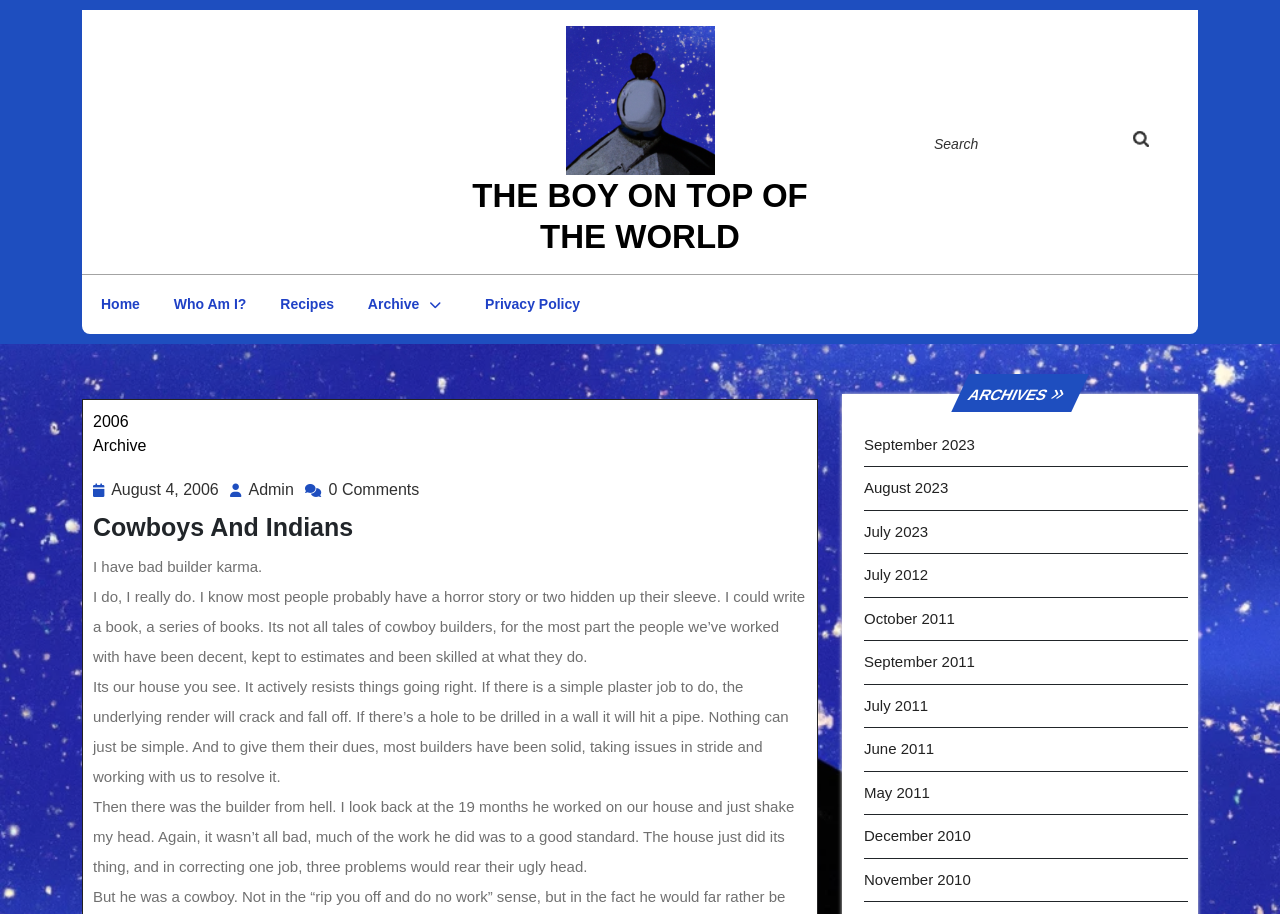Please determine the bounding box coordinates for the UI element described as: "Who am I?".

[0.124, 0.305, 0.204, 0.361]